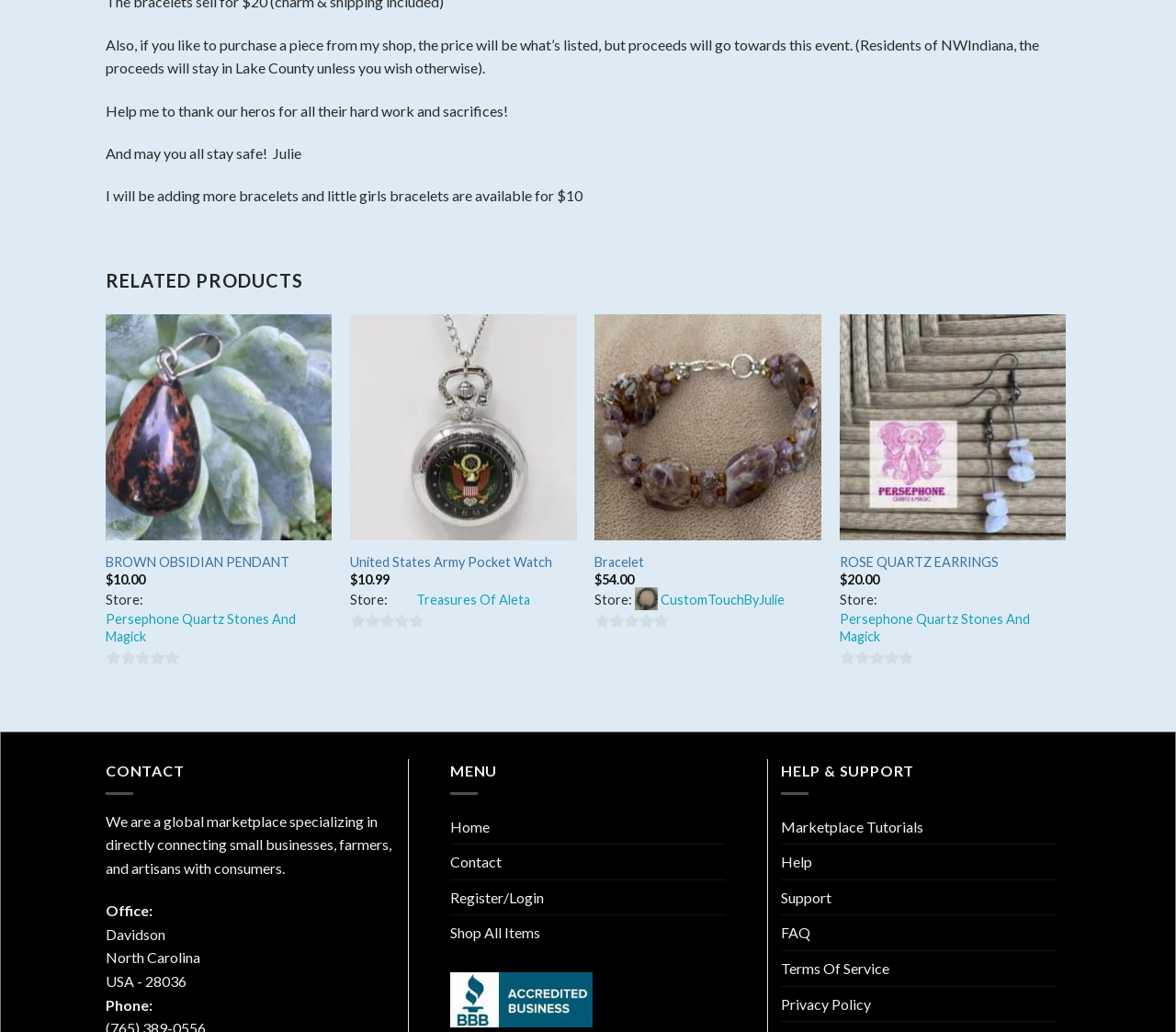What is the store name of the 'ROSE QUARTZ EARRINGS'?
Answer the question with a detailed explanation, including all necessary information.

I found the store name of the 'ROSE QUARTZ EARRINGS' by looking at the text next to the 'Store:' label, which is 'Persephone Quartz Stones And Magick'.